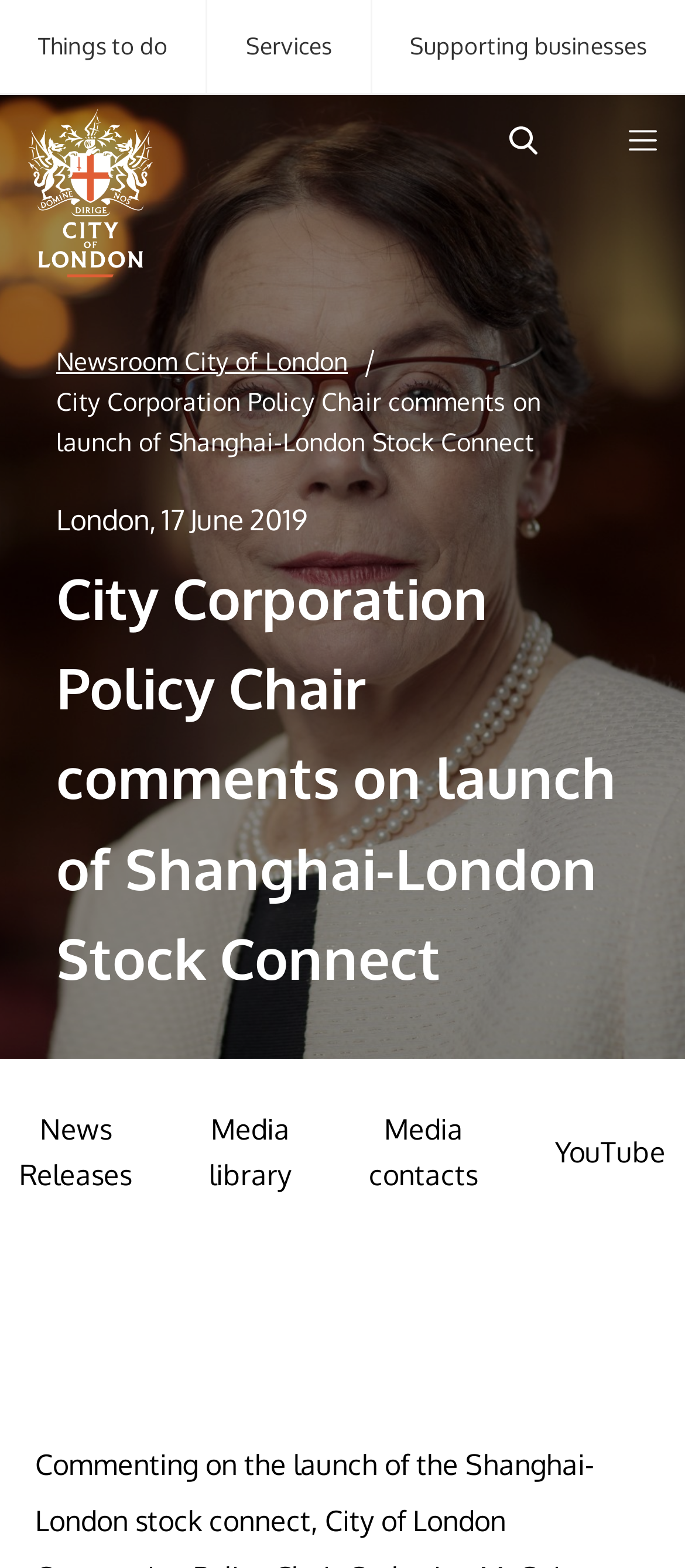Generate a comprehensive description of the contents of the webpage.

The webpage appears to be a news article or press release from the City of London Corporation. At the top of the page, there are three links: "Things to do", "Services", and "Supporting businesses", which are positioned horizontally across the page. Below these links, there is a small icon with no text, followed by two buttons with no text. 

To the left of these buttons, there is a link to the "Newsroom City of London". Below this link, there is a heading that reads "City Corporation Policy Chair comments on launch of Shanghai-London Stock Connect", which is also the title of the article. 

The article begins with a date, "London, 17 June 2019", and then quotes City of London Corporation Policy Chair Catherine McGuinness commenting on the launch of the Shanghai-London stock connect. The quote is not fully provided in the accessibility tree, but it seems to be a statement about the significance of the stock connect.

At the bottom of the page, there are two more links: "Media library" and "Media contacts", which are positioned side by side. Overall, the page has a simple layout with a focus on the article's content.